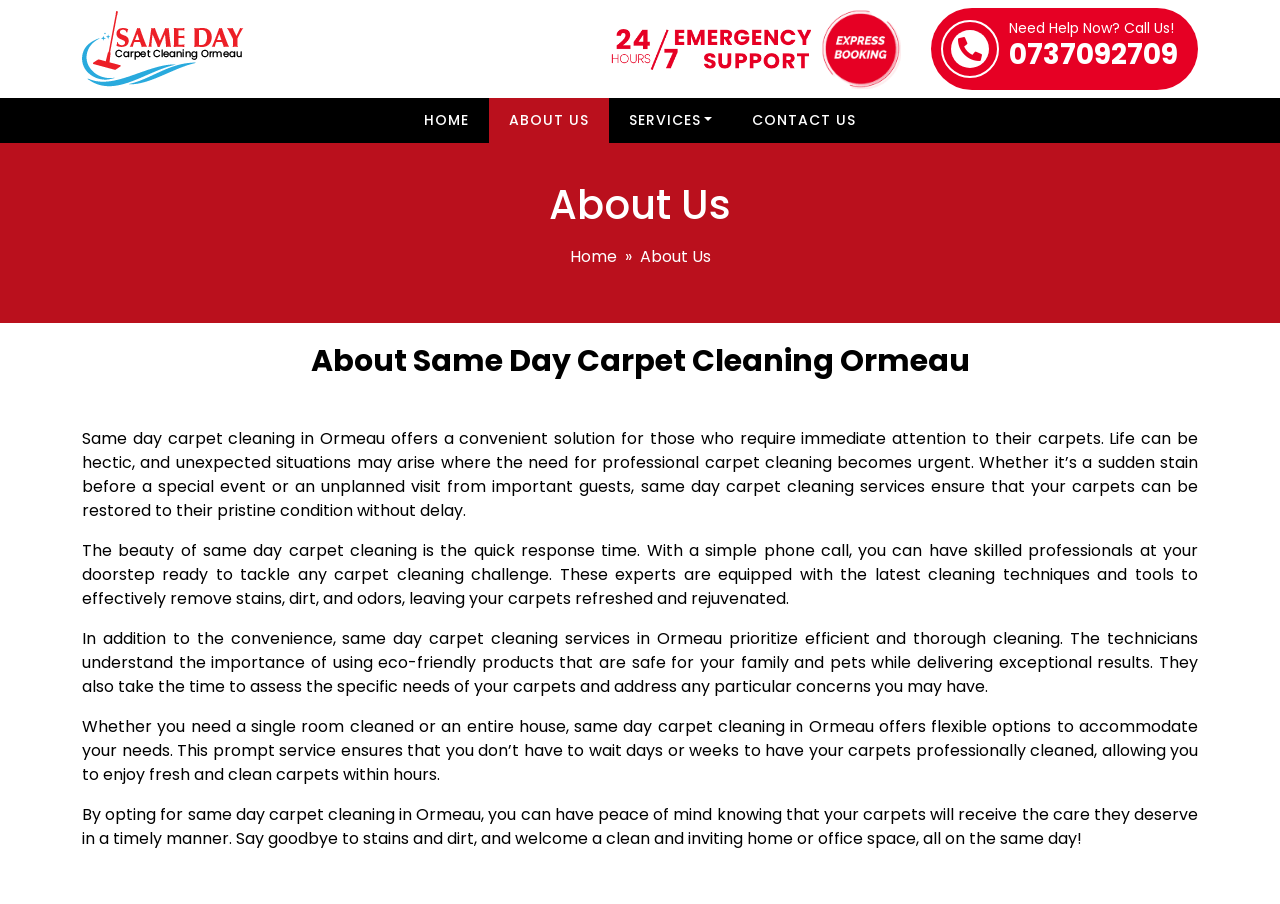Using the element description: "Need Help Now? Call Us!0737092709", determine the bounding box coordinates for the specified UI element. The coordinates should be four float numbers between 0 and 1, [left, top, right, bottom].

[0.788, 0.024, 0.92, 0.084]